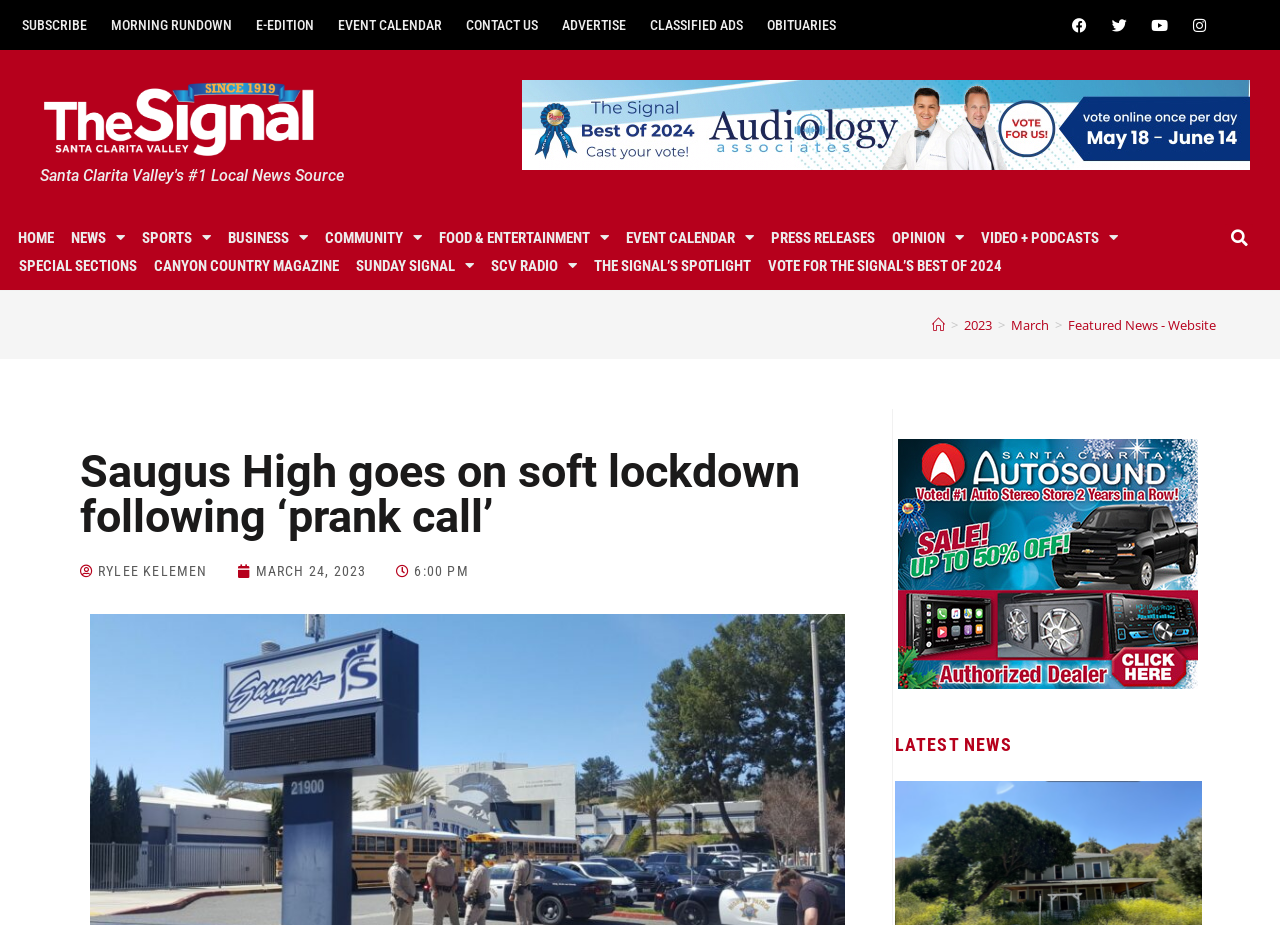What is the name of the high school mentioned in the article?
Carefully analyze the image and provide a thorough answer to the question.

The article's title is 'Saugus High goes on soft lockdown following ‘prank call’', which indicates that the high school mentioned is Saugus High.